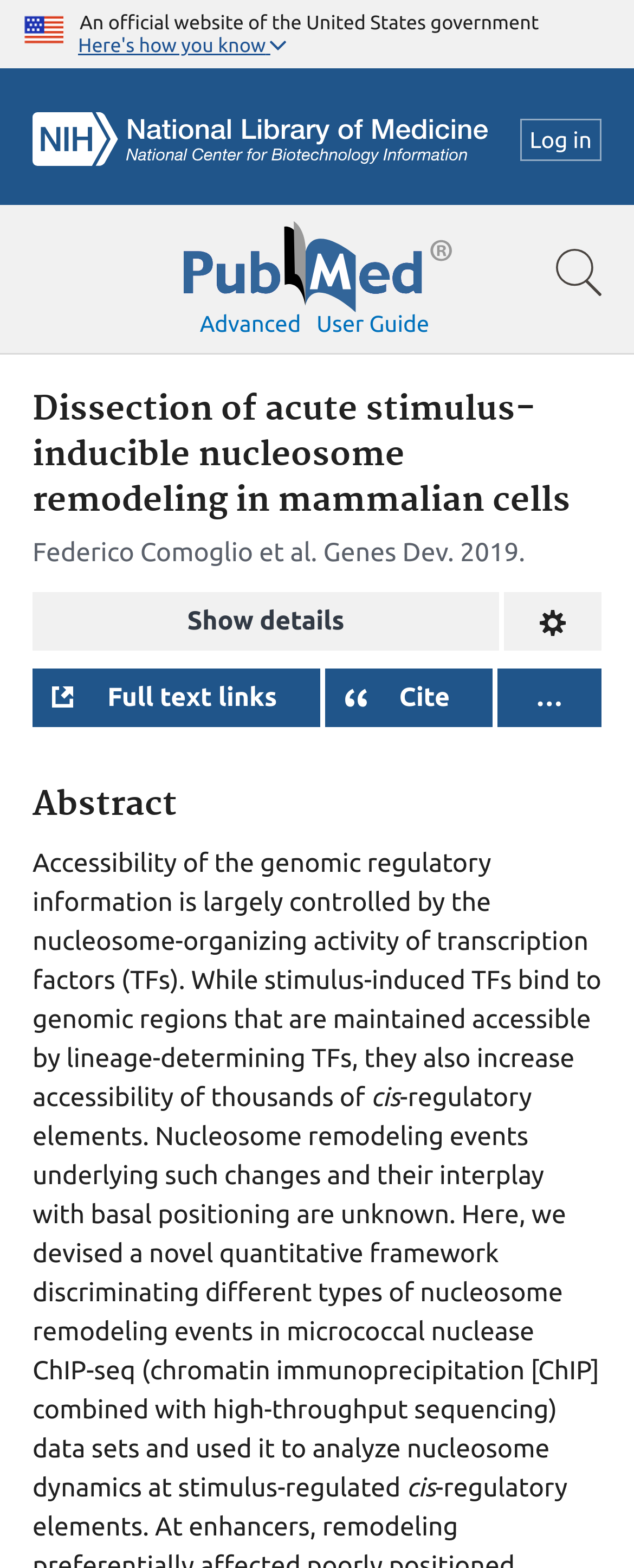Determine the bounding box coordinates of the region I should click to achieve the following instruction: "View the full article details". Ensure the bounding box coordinates are four float numbers between 0 and 1, i.e., [left, top, right, bottom].

[0.051, 0.378, 0.787, 0.415]